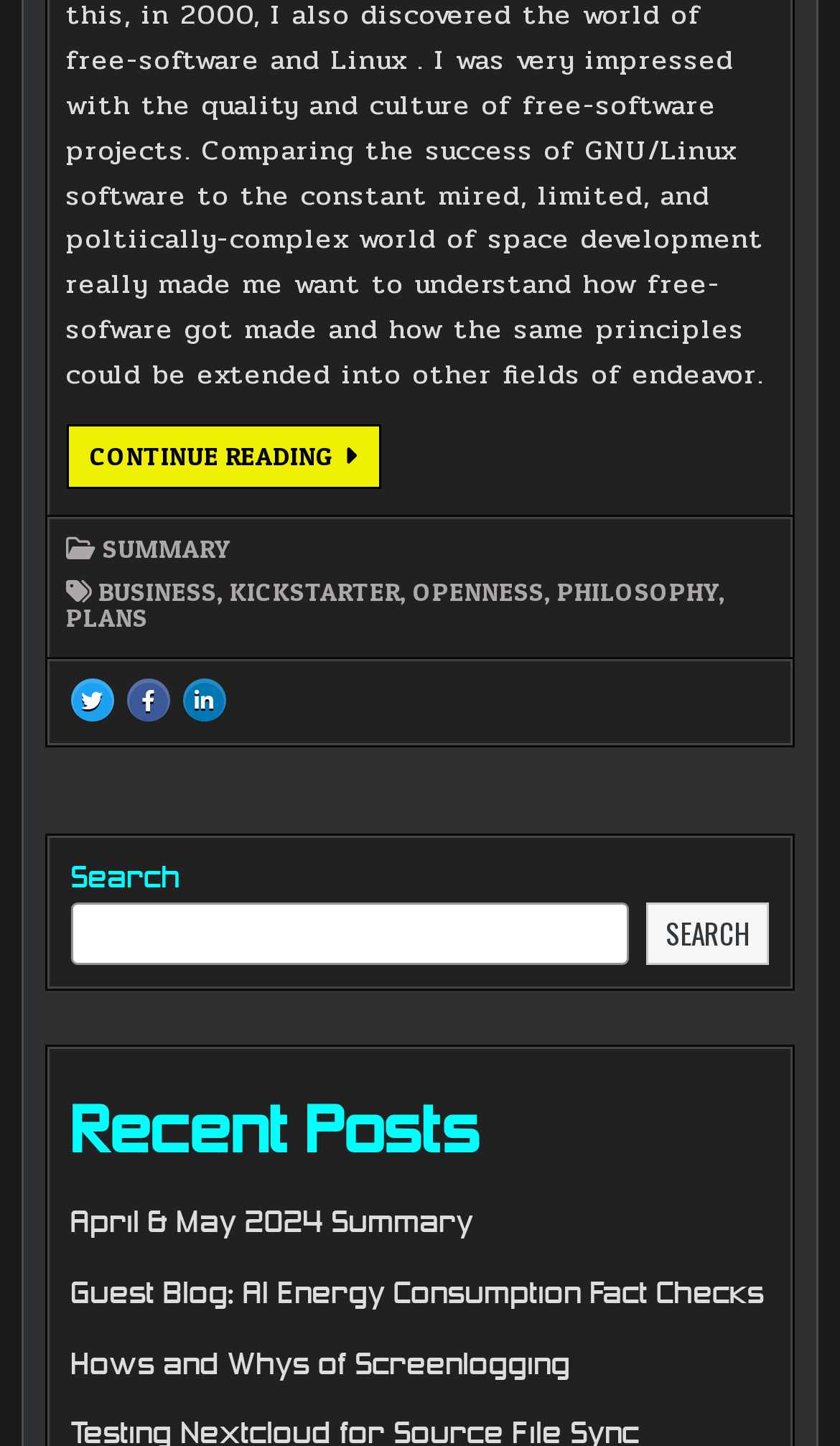Determine the bounding box coordinates of the clickable area required to perform the following instruction: "Read the article about licensing and business models for 'Lunatics!'". The coordinates should be represented as four float numbers between 0 and 1: [left, top, right, bottom].

[0.079, 0.293, 0.453, 0.337]